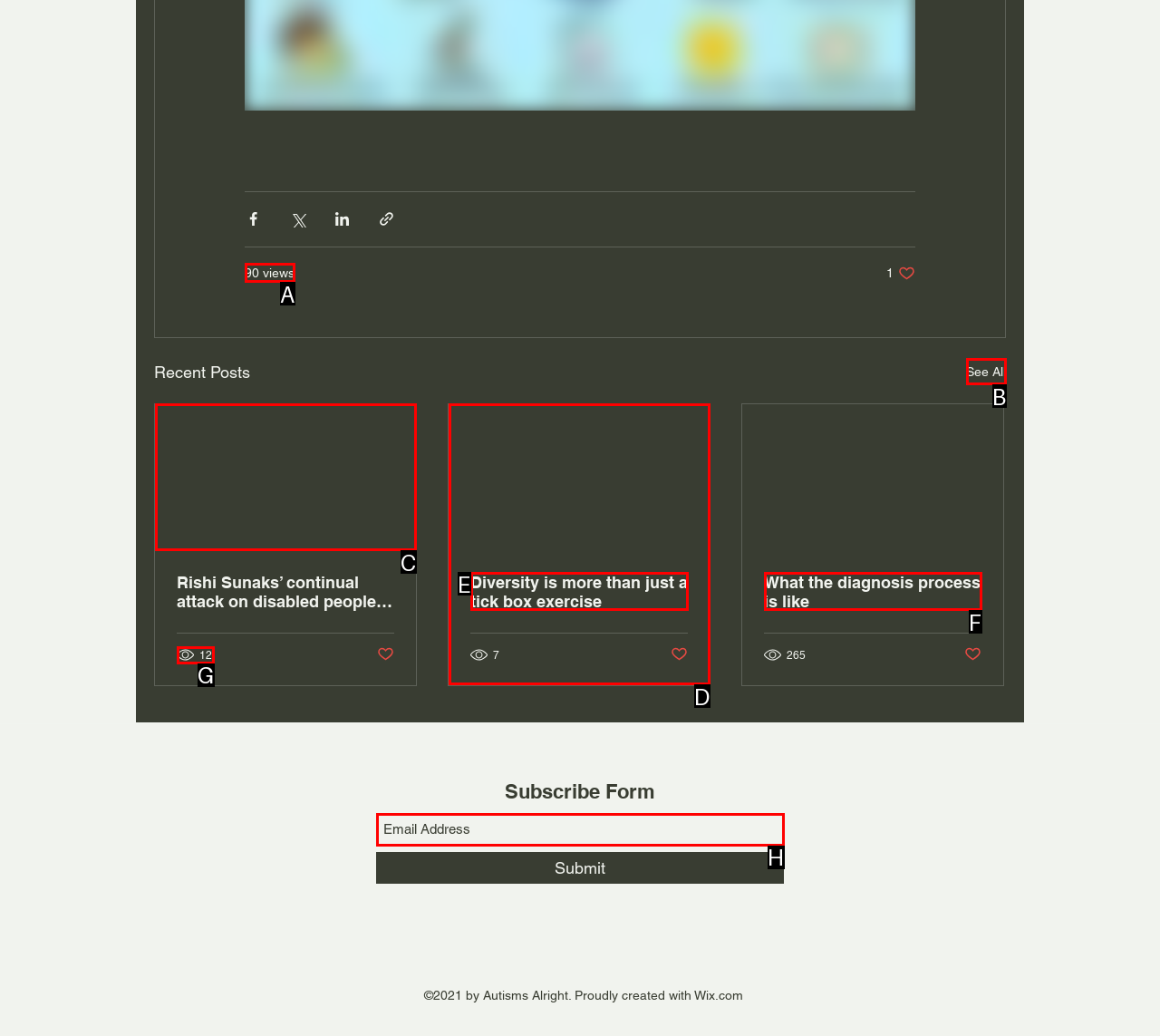Given the description: aria-label="Email Address" name="email" placeholder="Email Address", identify the matching HTML element. Provide the letter of the correct option.

H